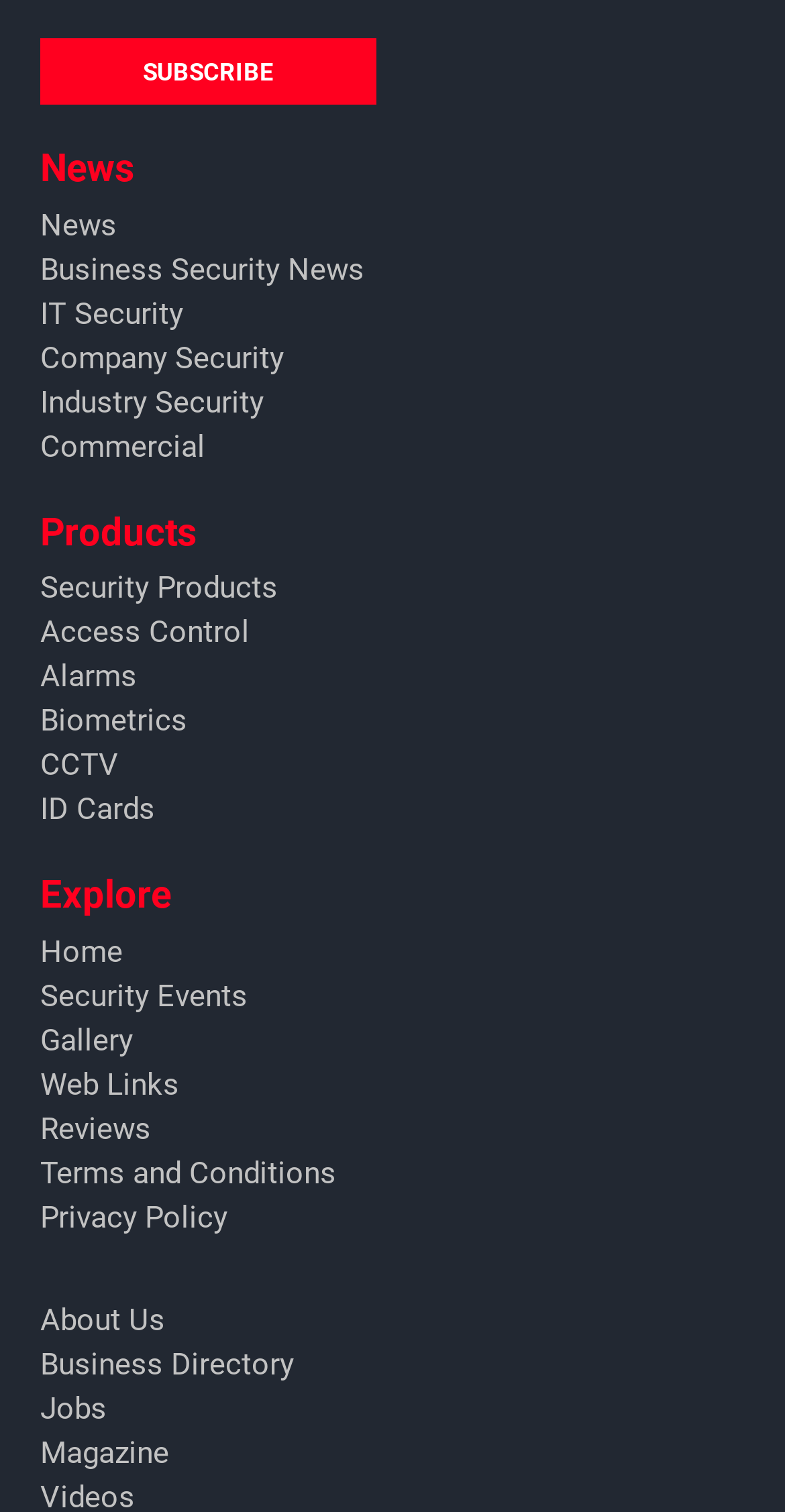Provide a single word or phrase to answer the given question: 
How many headings are there on the webpage?

3